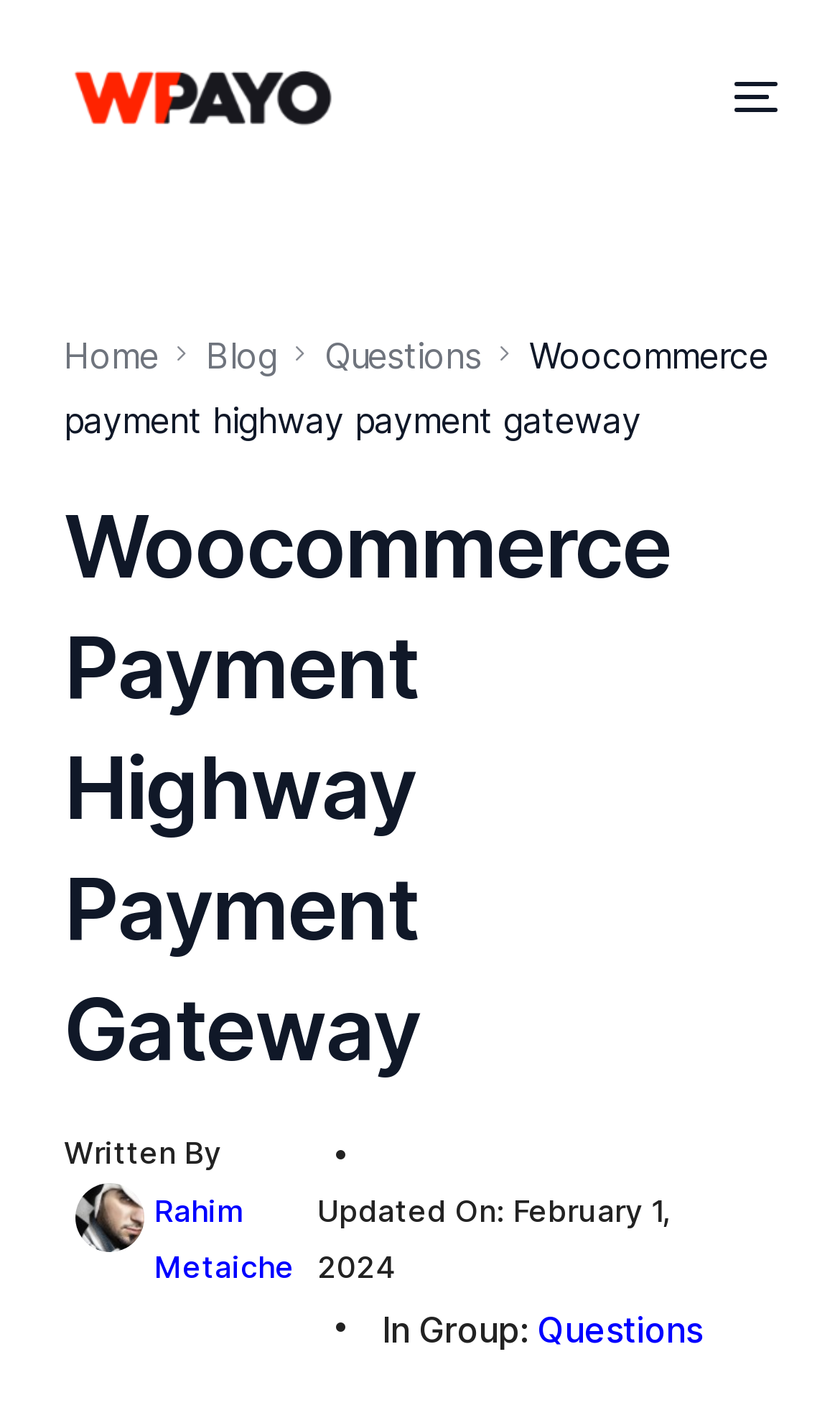Use one word or a short phrase to answer the question provided: 
What is the date of the last update?

February 1, 2024